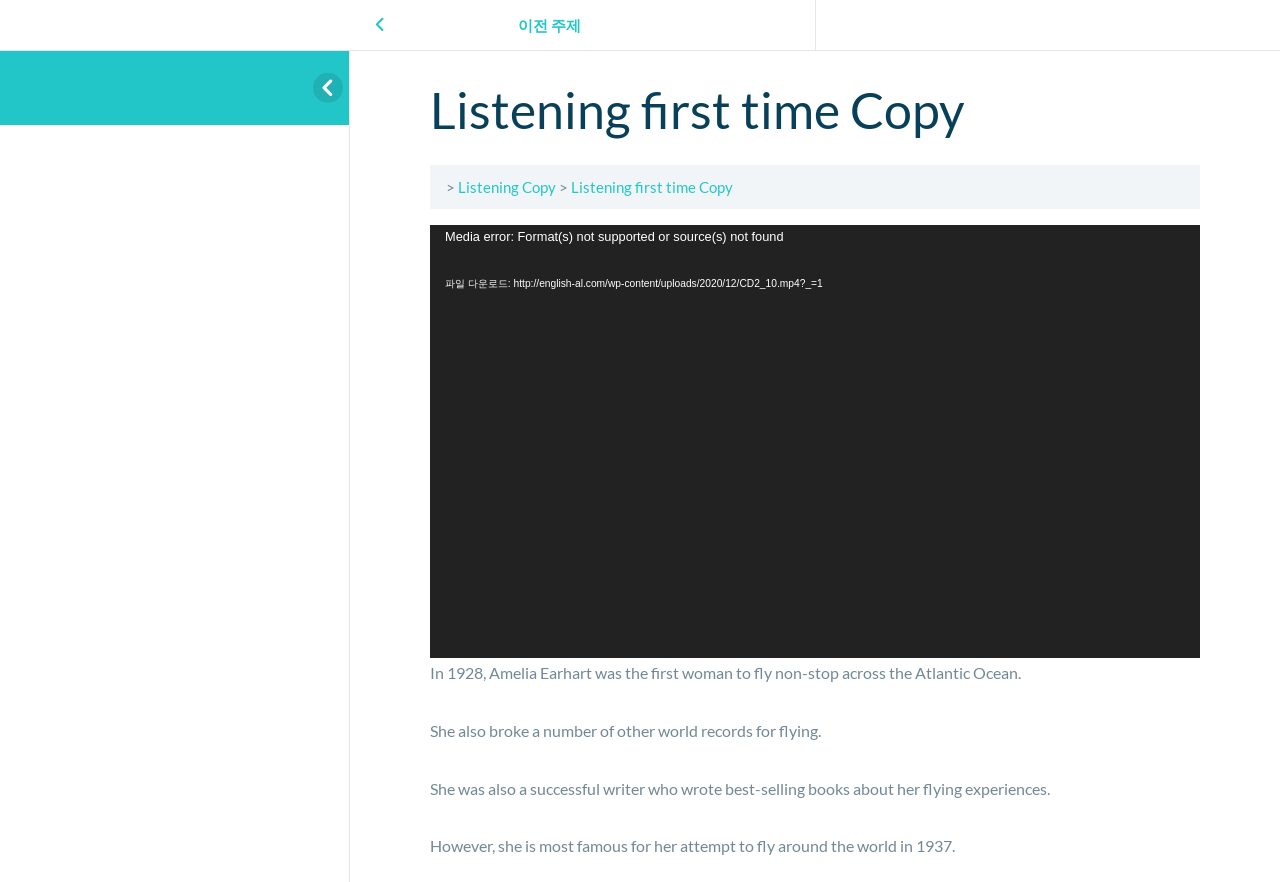What is Amelia Earhart famous for?
Using the image as a reference, give a one-word or short phrase answer.

attempt to fly around the world